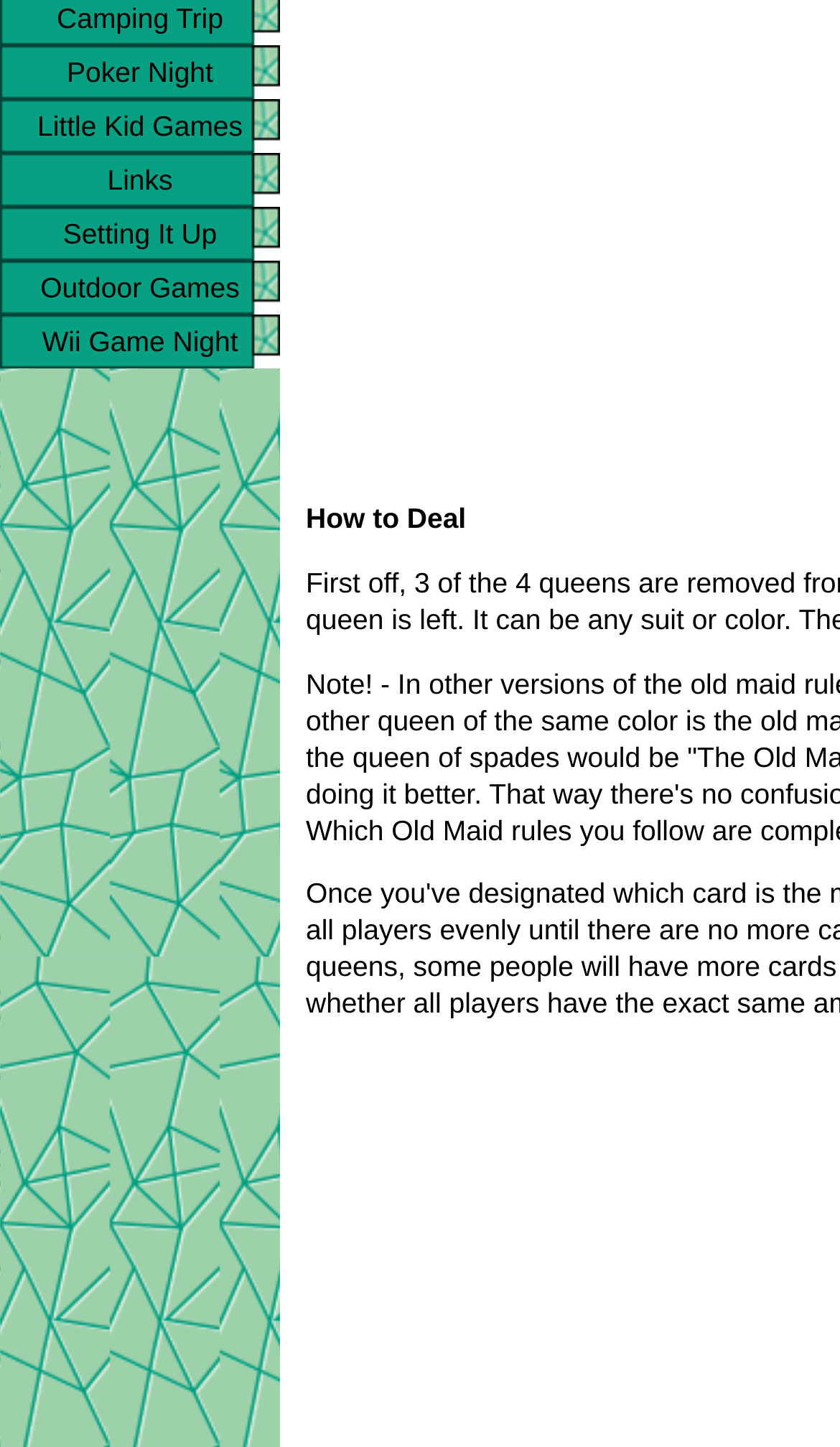Determine the bounding box coordinates for the UI element described. Format the coordinates as (top-left x, top-left y, bottom-right x, bottom-right y) and ensure all values are between 0 and 1. Element description: Links

[0.0, 0.106, 0.333, 0.143]